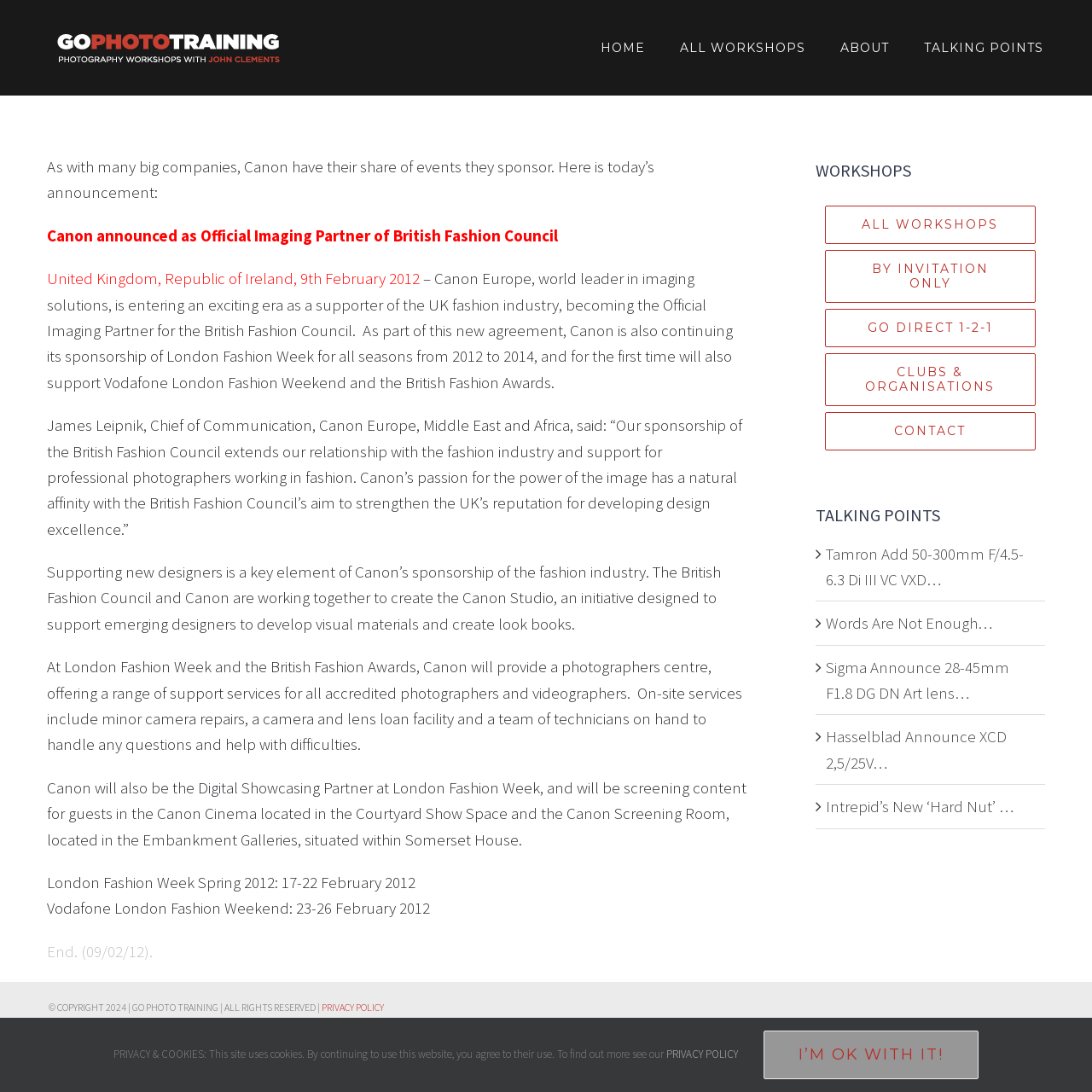Please examine the image and answer the question with a detailed explanation:
What is the name of the company that developed the website?

The website was developed by Blipp Digital, as indicated by the 'SITE BY BLIPP DIGITAL' heading at the bottom of the page.